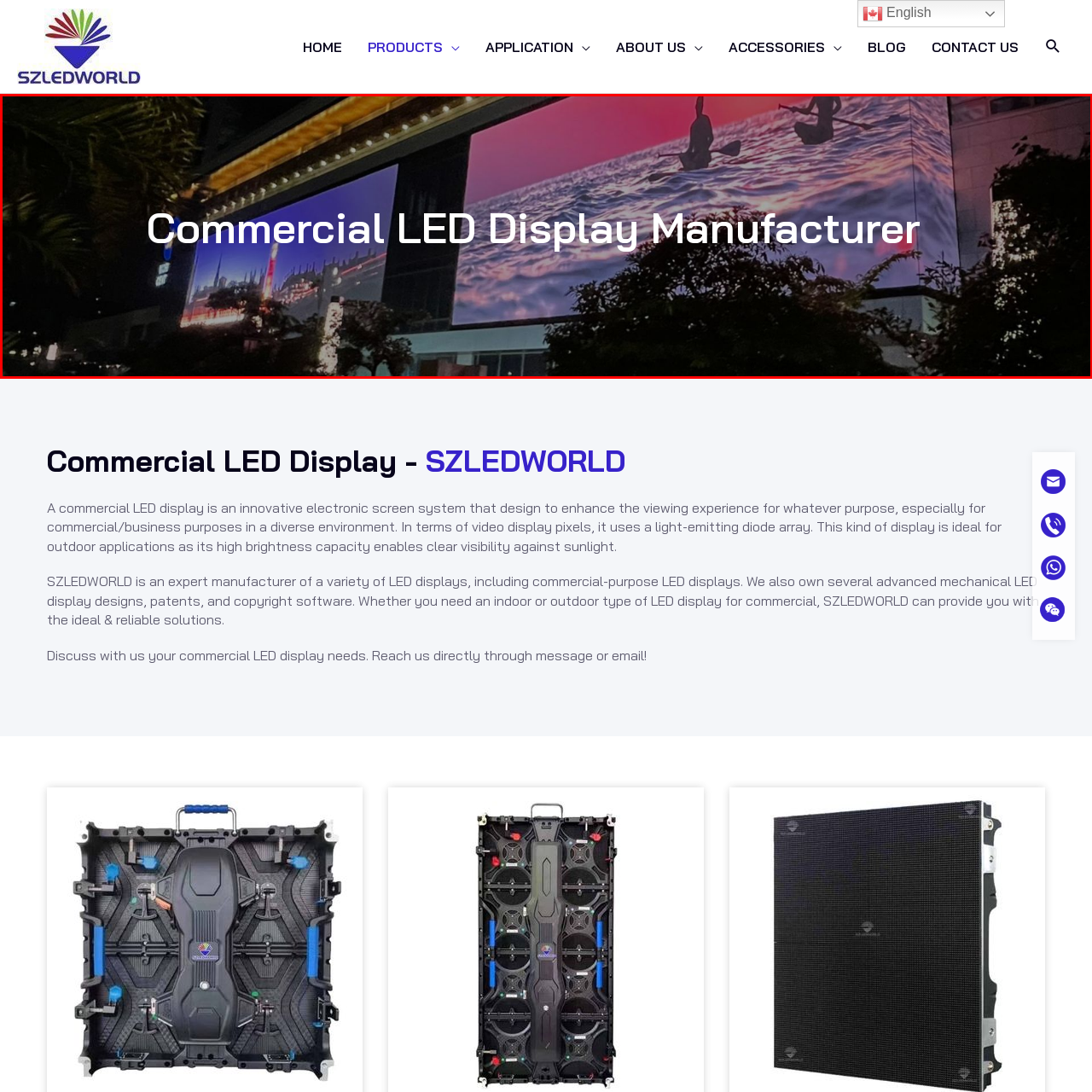Elaborate on all the details and elements present in the red-outlined area of the image.

The image showcases an impressive installation of a commercial LED display, prominently featuring vibrant visuals that enhance the urban landscape at night. The display is titled "Commercial LED Display Manufacturer," emphasizing the specialized services provided by the manufacturer. The illuminated screens exhibit dynamic imagery, likely designed to captivate and inform viewers, serving various commercial purposes. Lush greenery is visible in the foreground, contrasting with the high-tech atmosphere of the LED displays, creating a harmonious blend of nature and technology in a bustling environment. This scene reflects the innovative capabilities of modern advertising solutions tailored for businesses looking to engage audiences effectively.